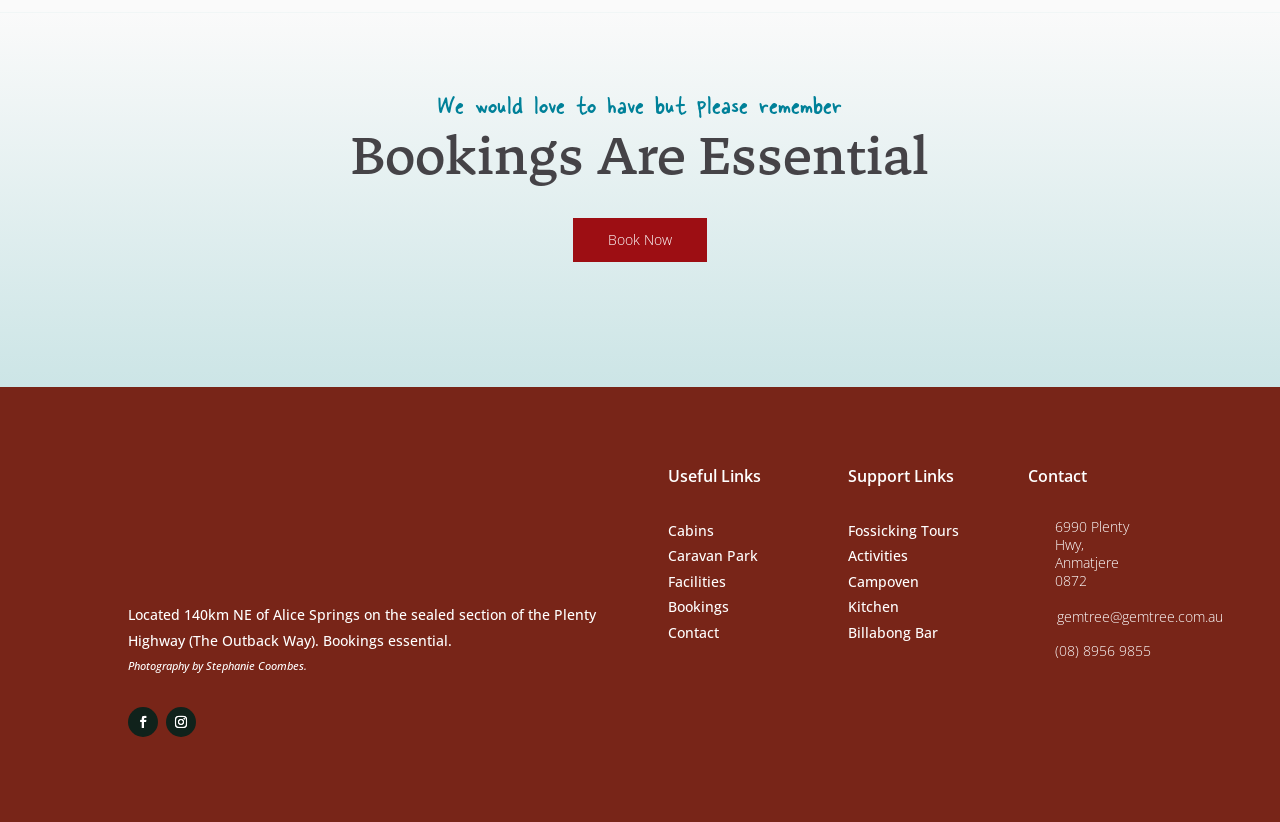Where is the facility located?
Please provide a comprehensive answer based on the contents of the image.

The StaticText 'Located 140km NE of Alice Springs on the sealed section of the Plenty Highway (The Outback Way). Bookings essential.' provides the location of the facility, which is 140km NE of Alice Springs.